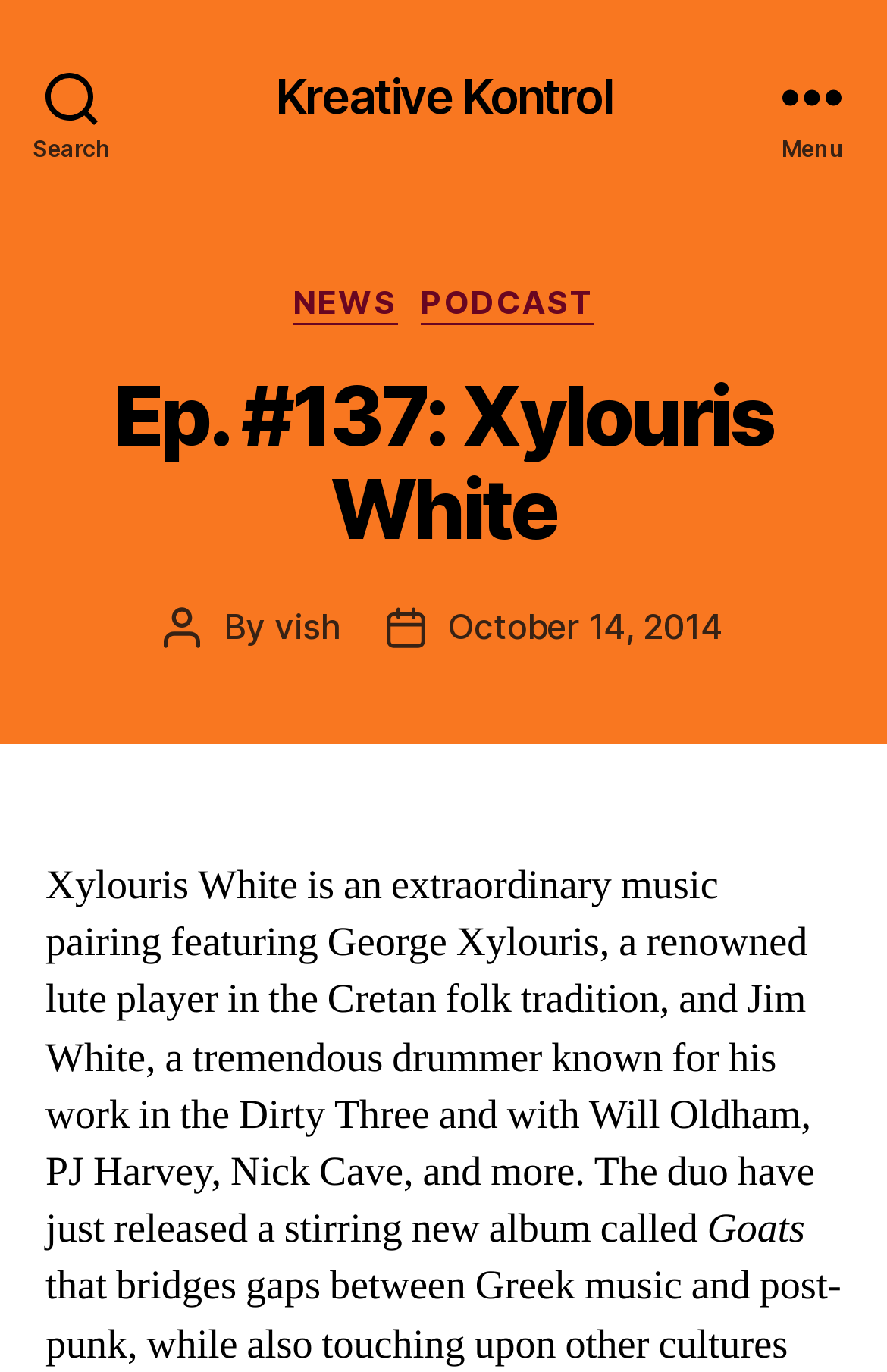Using the details in the image, give a detailed response to the question below:
What is the release date of the album 'Goats'?

I found the answer by looking at the link element that is labeled as 'Post date', which is 'October 14, 2014'.